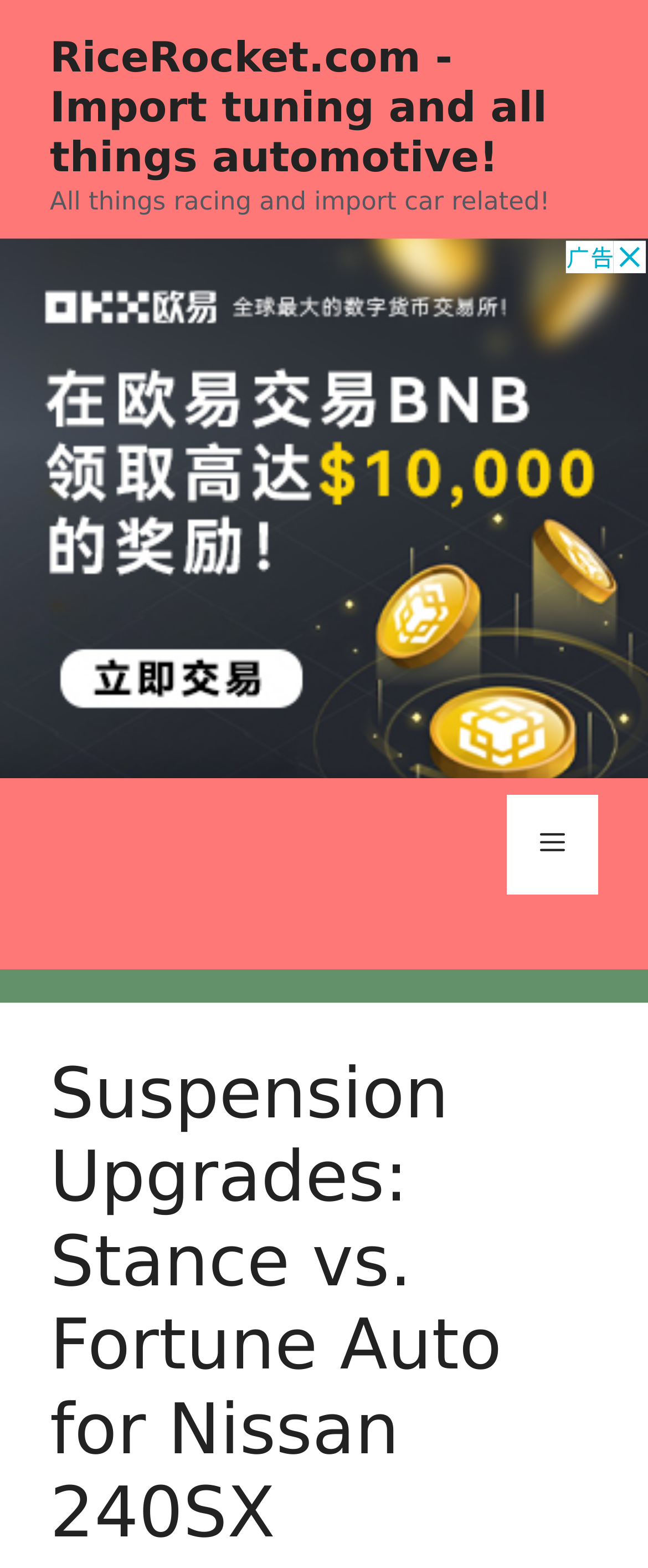Answer in one word or a short phrase: 
What is the target audience of the webpage?

Car enthusiasts